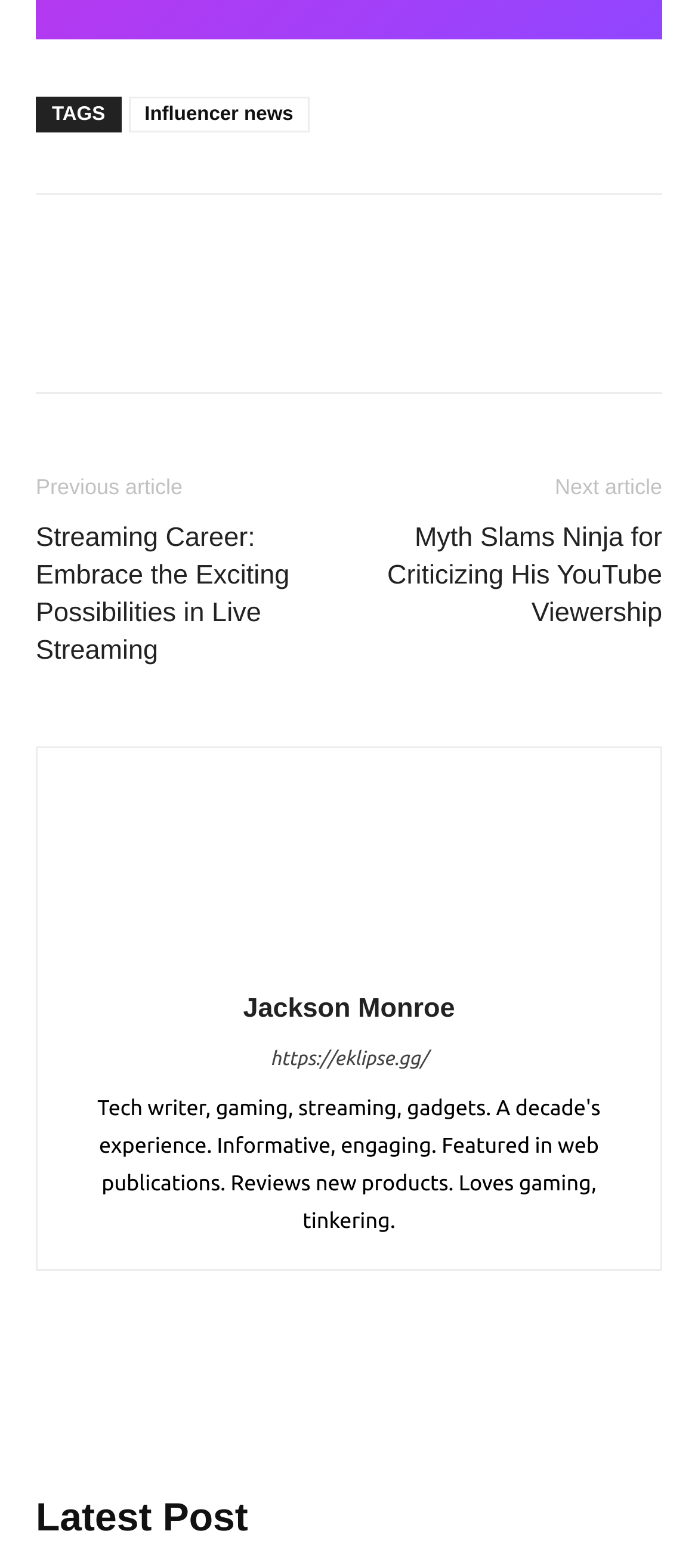Identify the bounding box coordinates of the area that should be clicked in order to complete the given instruction: "Click on the 'Influencer news' link". The bounding box coordinates should be four float numbers between 0 and 1, i.e., [left, top, right, bottom].

[0.184, 0.062, 0.443, 0.085]